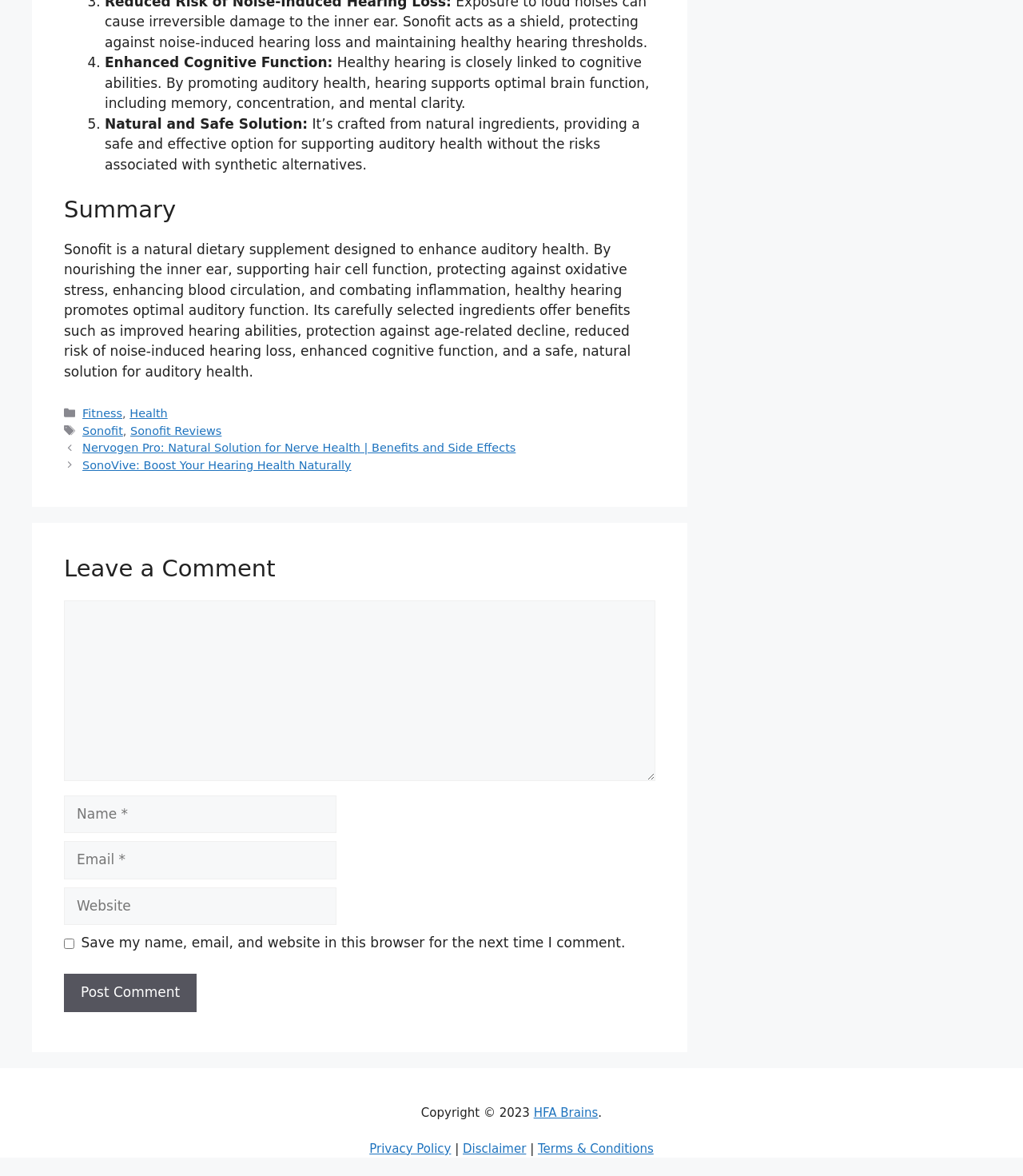Please identify the bounding box coordinates of the clickable element to fulfill the following instruction: "Explore California Maritime Academy". The coordinates should be four float numbers between 0 and 1, i.e., [left, top, right, bottom].

None